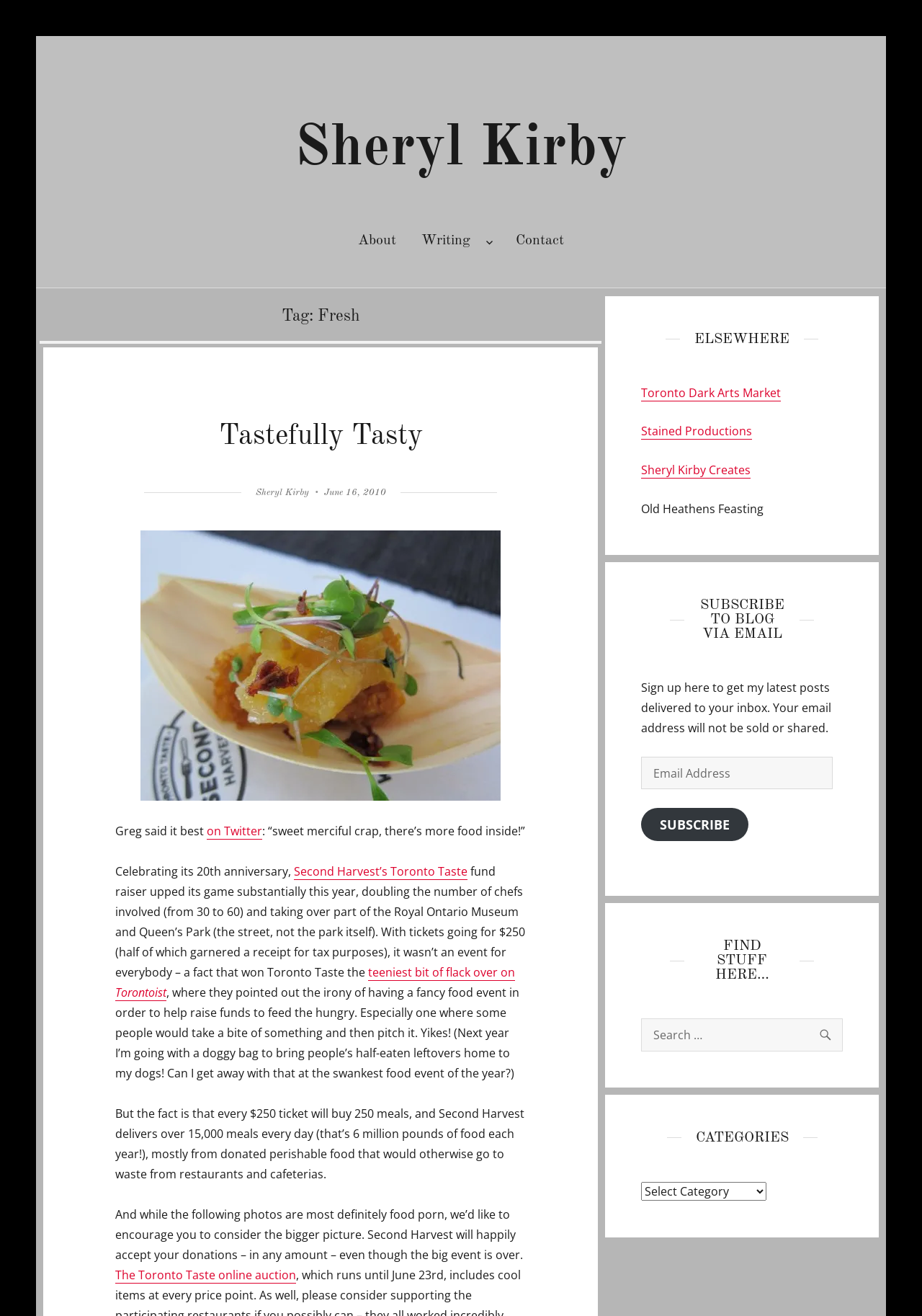Identify the bounding box coordinates of the region I need to click to complete this instruction: "Click on the 'About' link".

[0.375, 0.169, 0.444, 0.197]